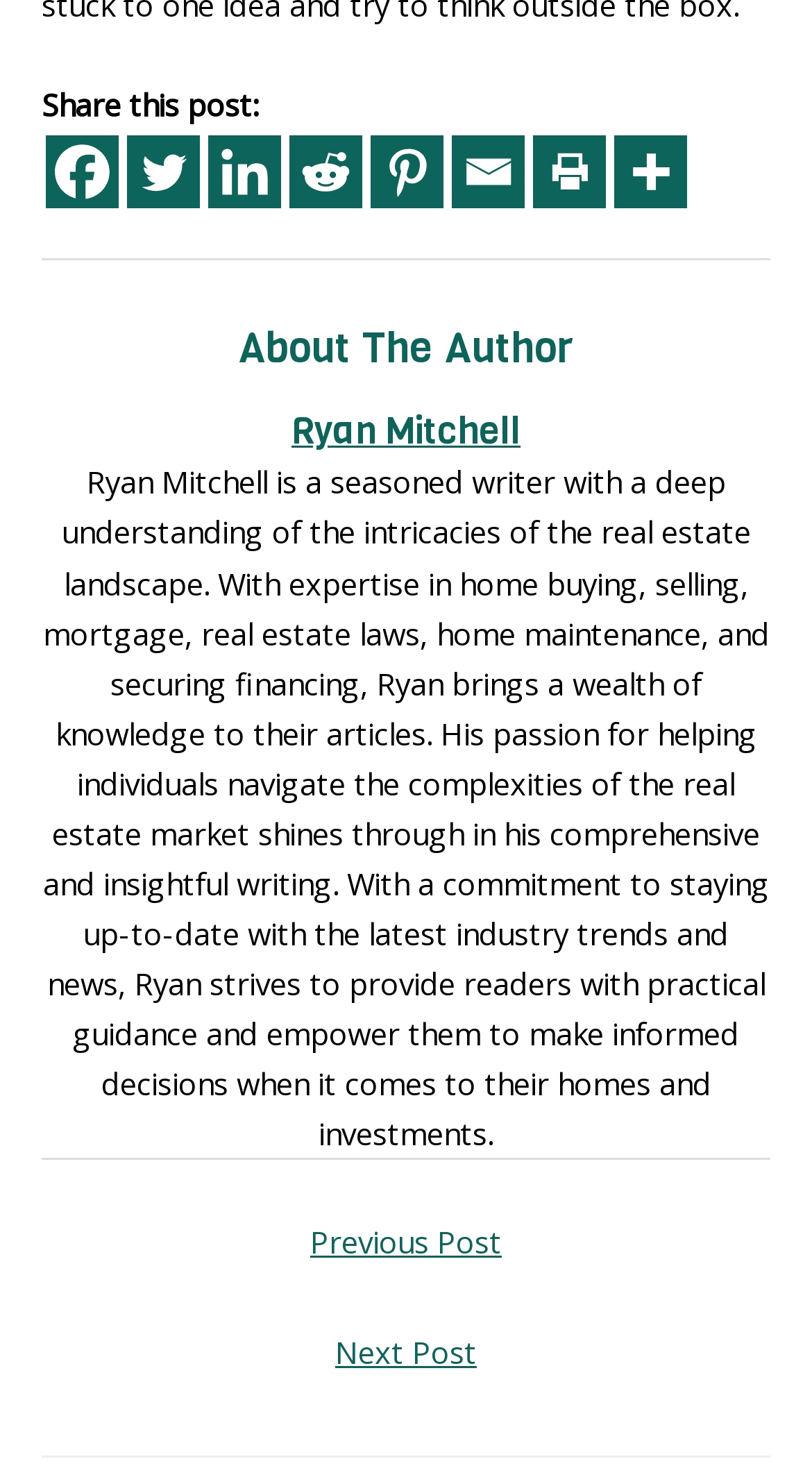What are the navigation options provided at the bottom of the page?
Using the image, elaborate on the answer with as much detail as possible.

I can find this information by looking at the navigation section labeled 'Post navigation' at the bottom of the page, which provides links to 'Previous Post' and 'Next Post'.